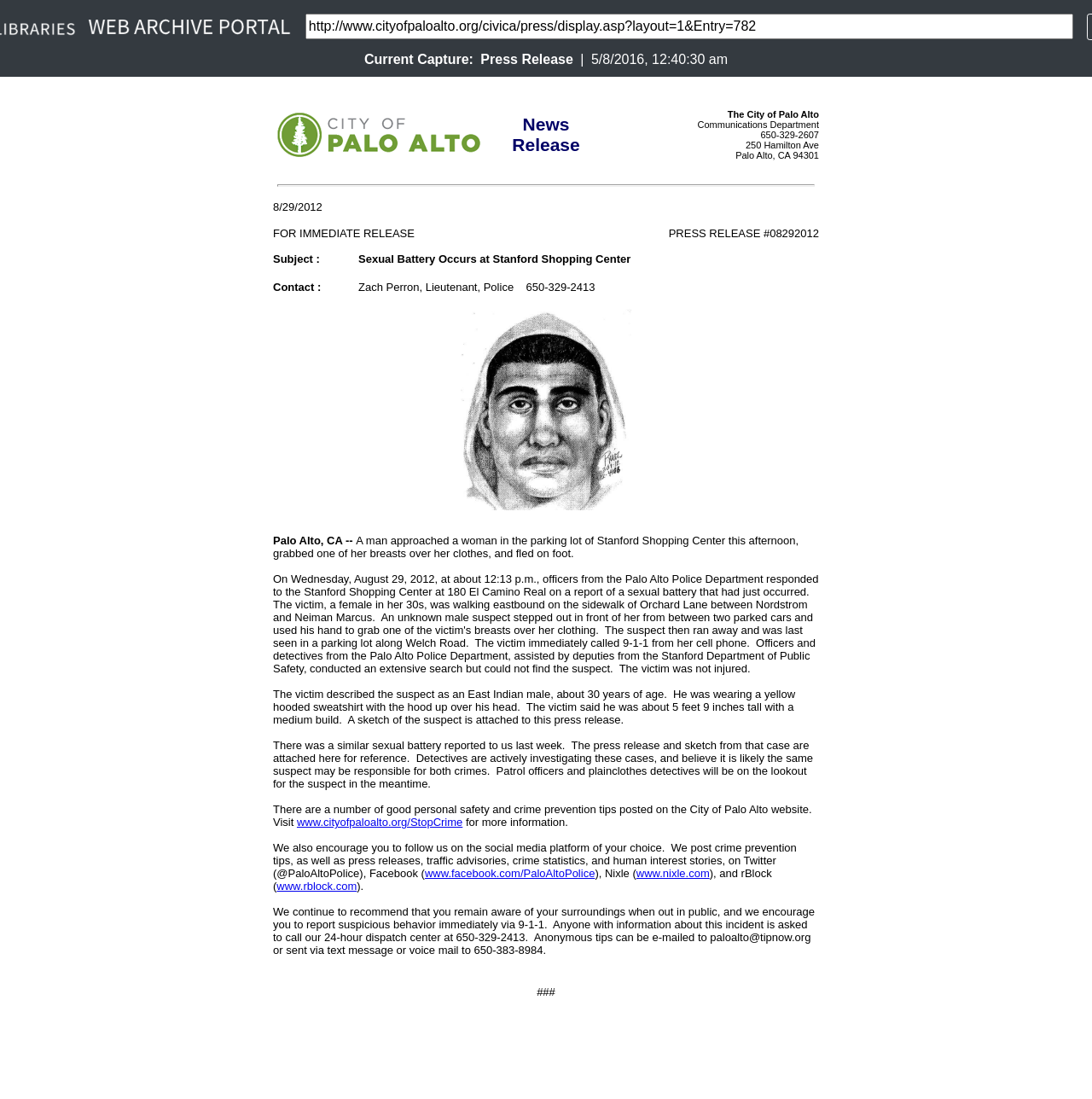What is the relationship between the current capture and the press release?
Could you please answer the question thoroughly and with as much detail as possible?

I inferred the relationship between the current capture and the press release by looking at the StaticText elements with the bounding box coordinates [0.334, 0.047, 0.437, 0.061] and [0.44, 0.047, 0.528, 0.061] which contain the labels 'Current Capture:' and 'Press Release' respectively, and are placed adjacent to each other.